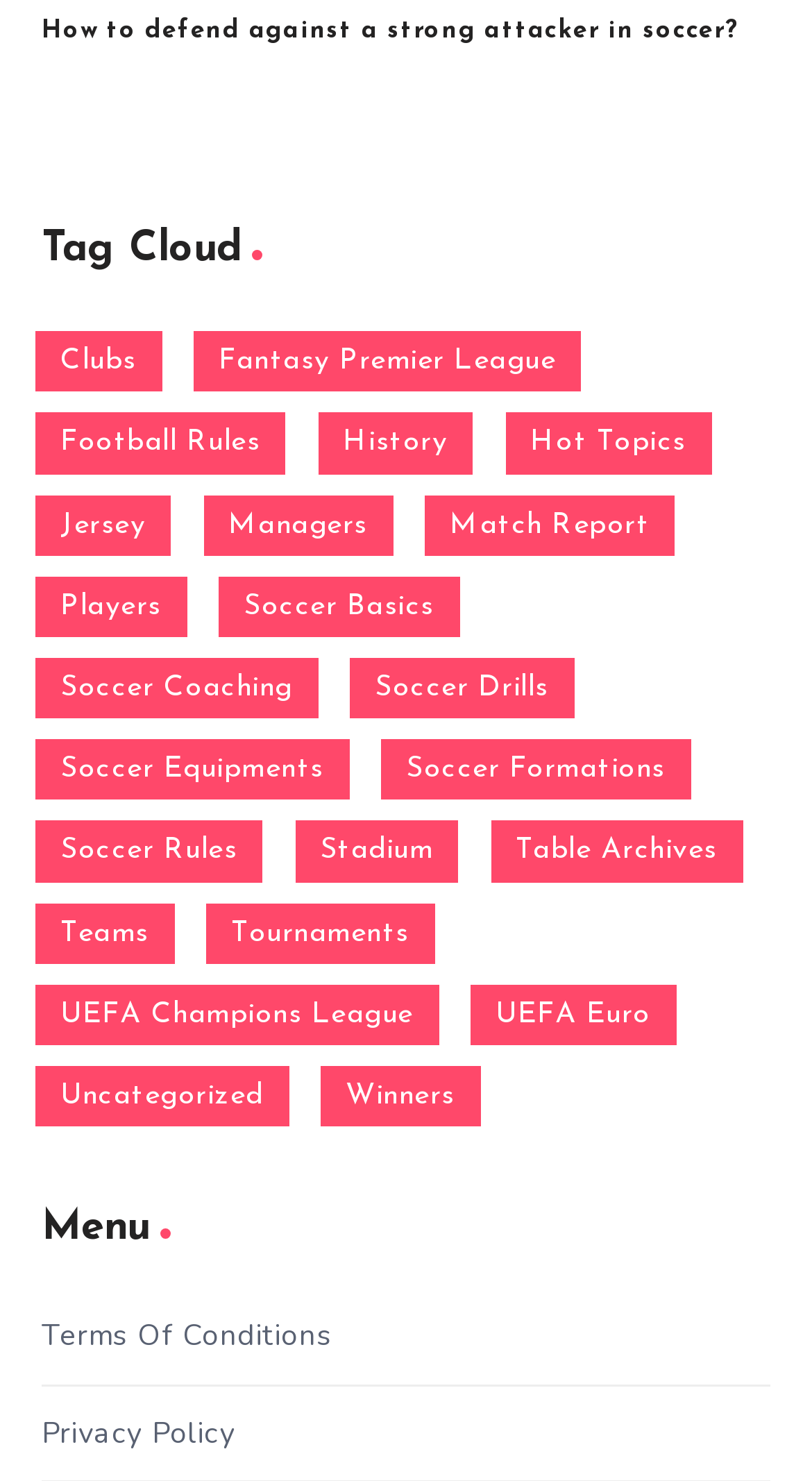What is the purpose of the 'Menu' section?
Refer to the image and give a detailed response to the question.

The 'Menu' section is likely used for navigation purposes, as it is a common convention on websites to have a menu section that provides links to other parts of the website.